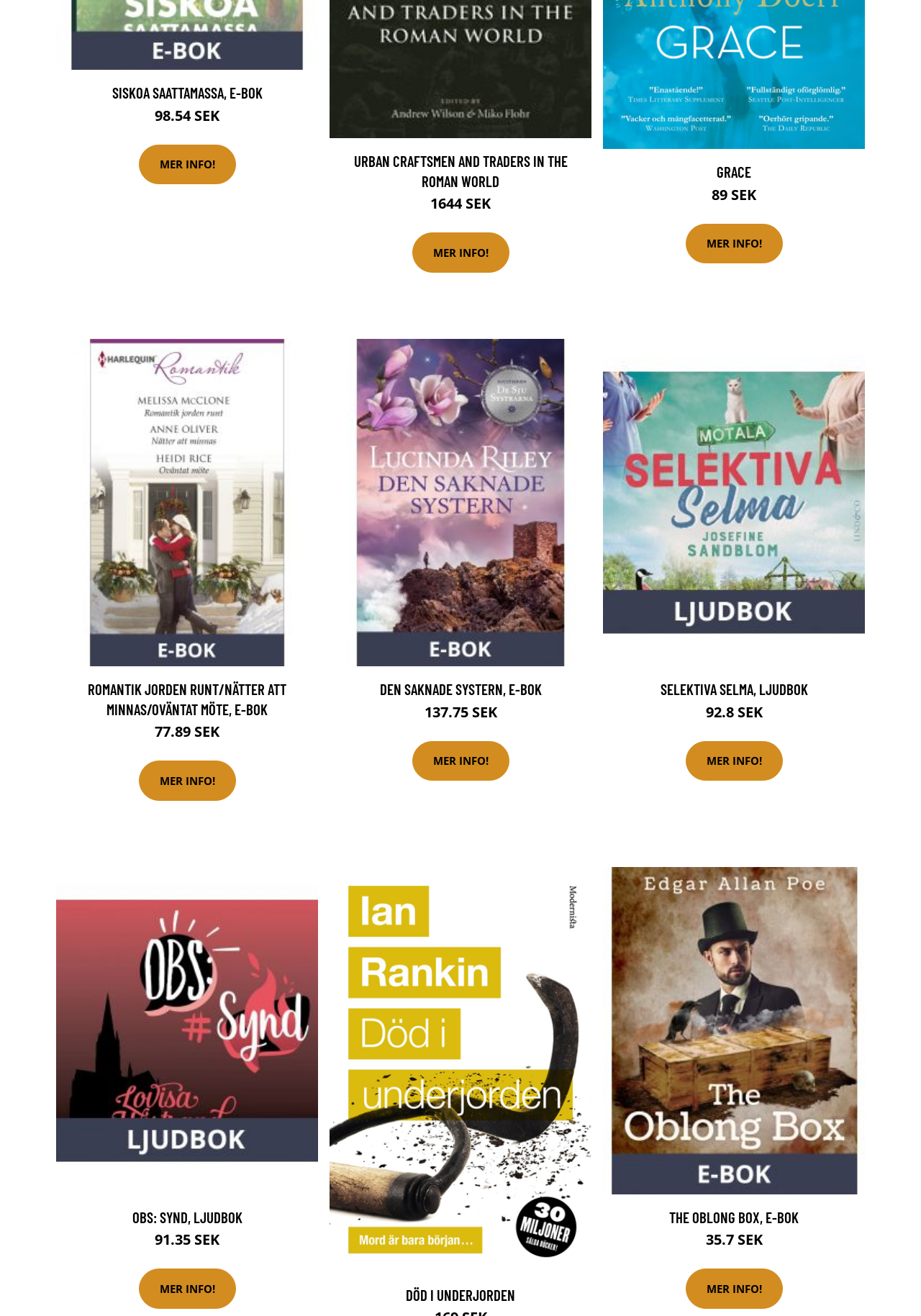Is 'Selektiva Selma, Ljudbok' an e-book?
Using the screenshot, give a one-word or short phrase answer.

No